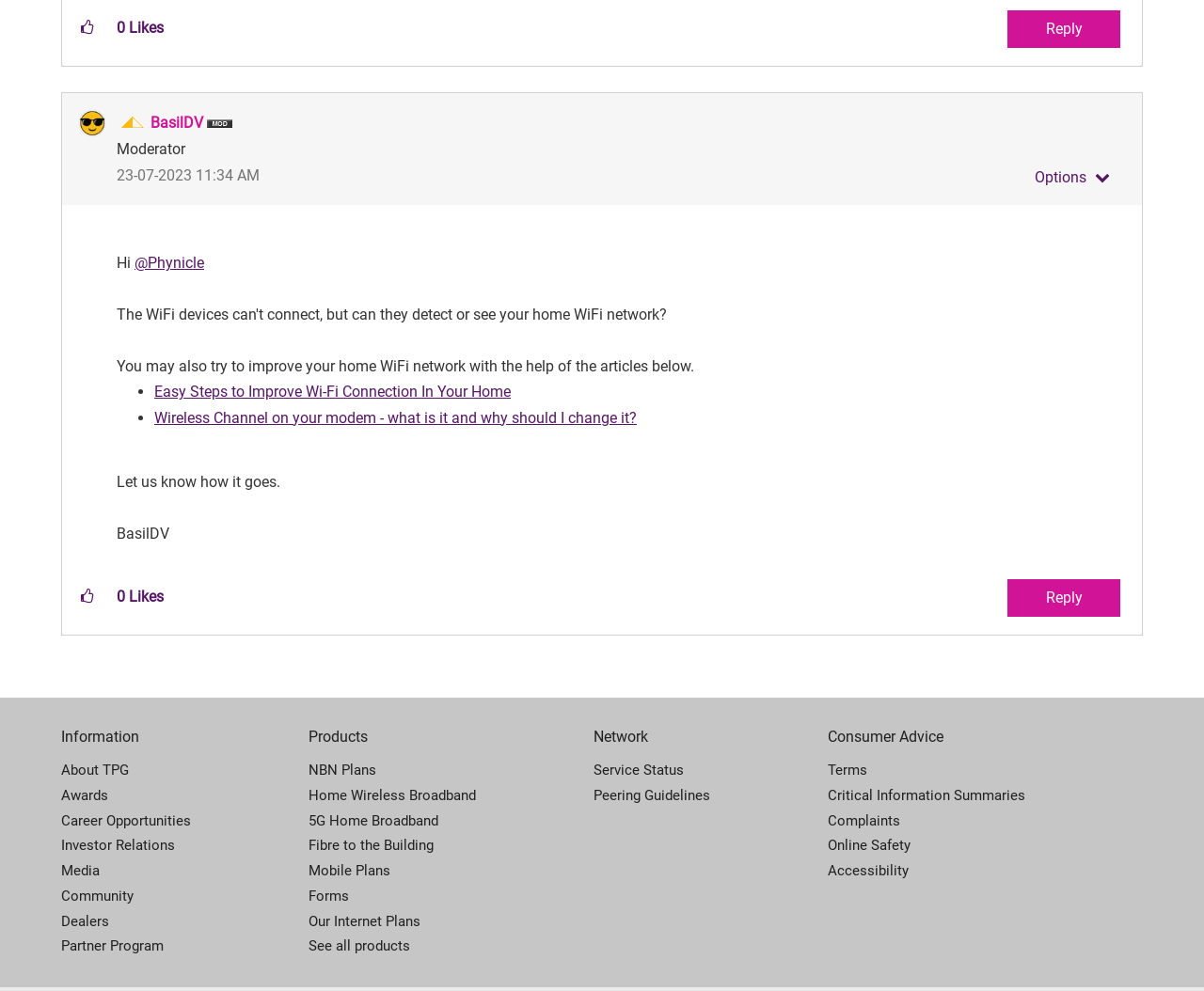Show me the bounding box coordinates of the clickable region to achieve the task as per the instruction: "View the profile of BasilDV".

[0.125, 0.114, 0.169, 0.133]